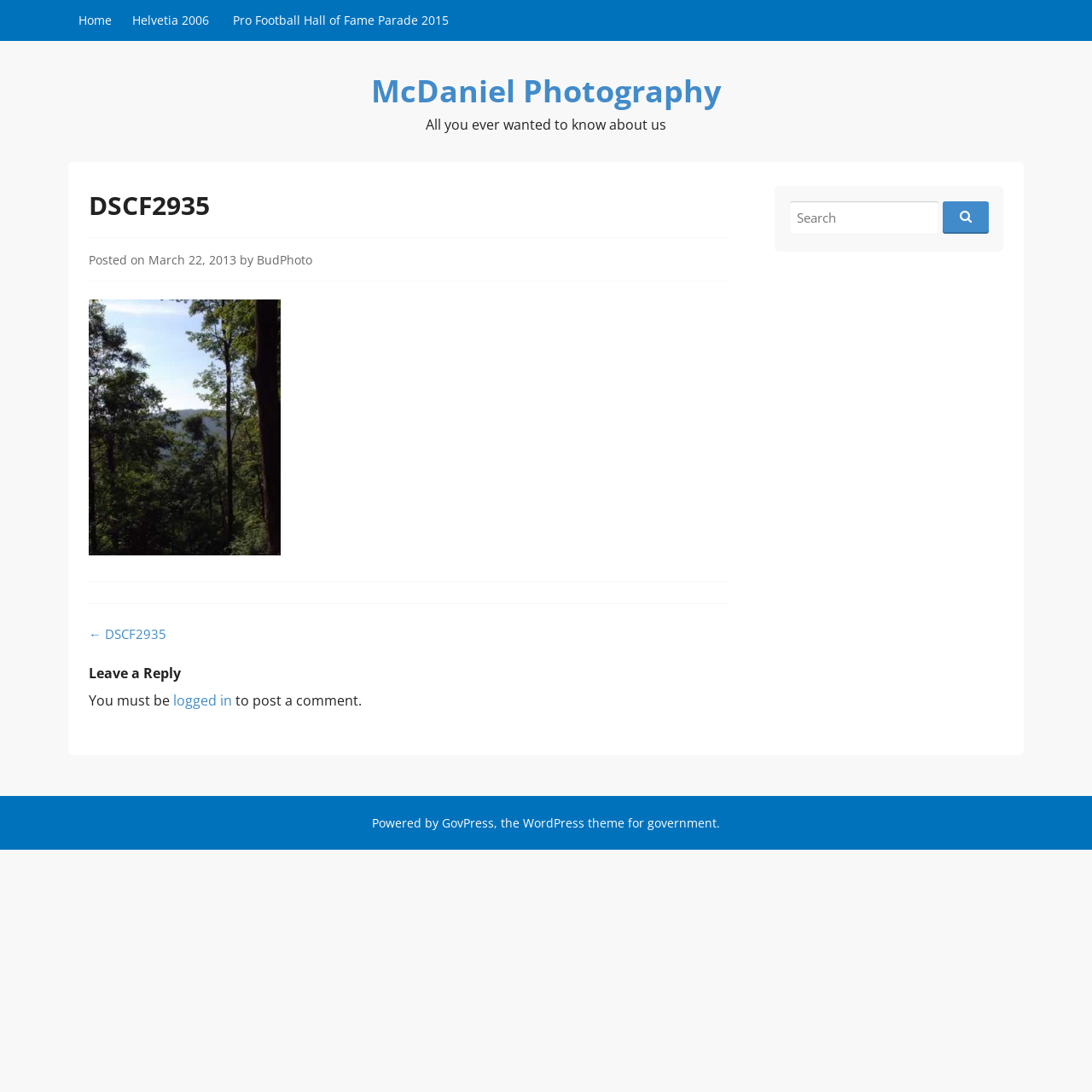Determine the bounding box of the UI component based on this description: "Other Stuff". The bounding box coordinates should be four float values between 0 and 1, i.e., [left, top, right, bottom].

None